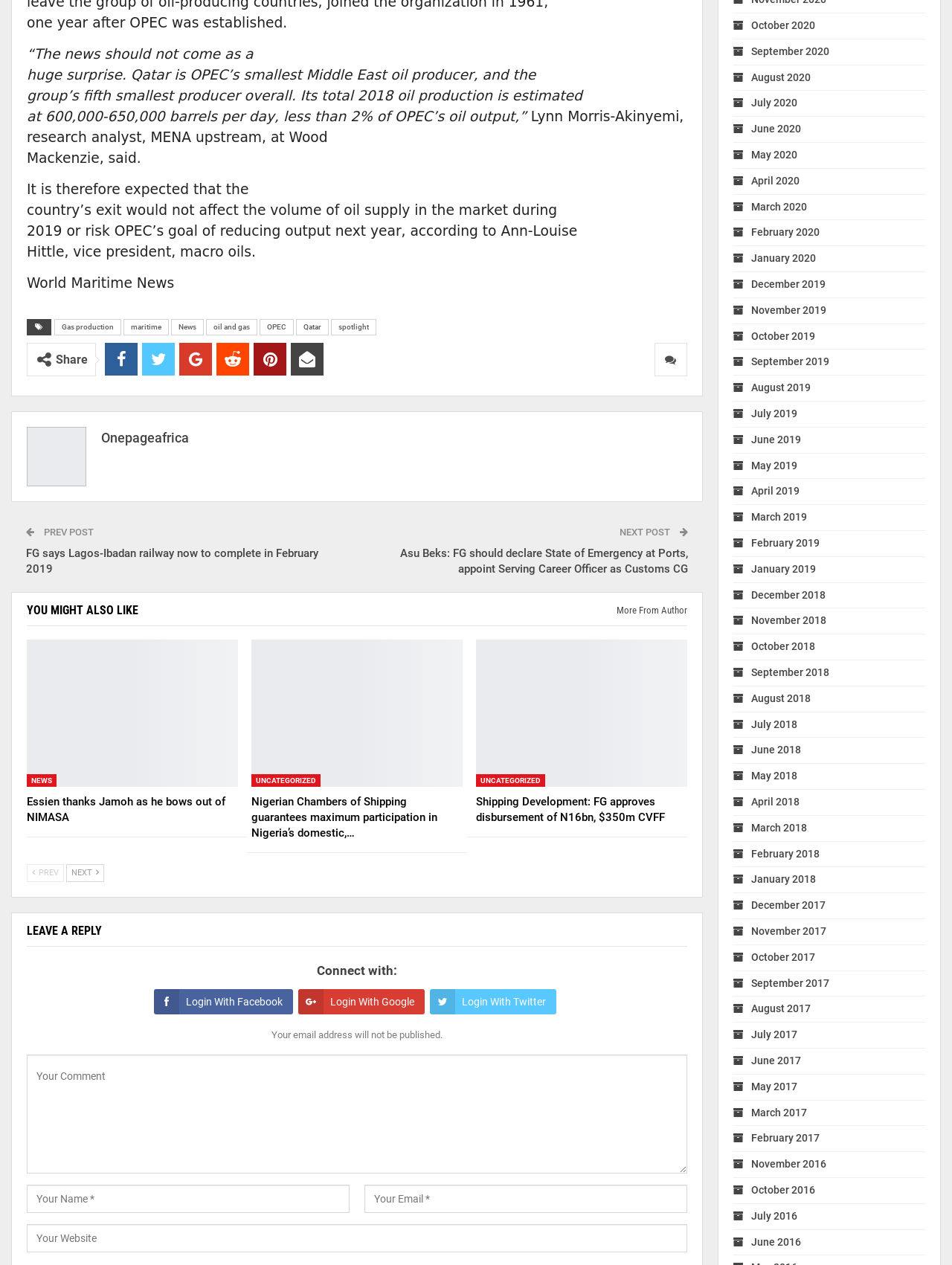Mark the bounding box of the element that matches the following description: "August 2017".

[0.77, 0.793, 0.852, 0.802]